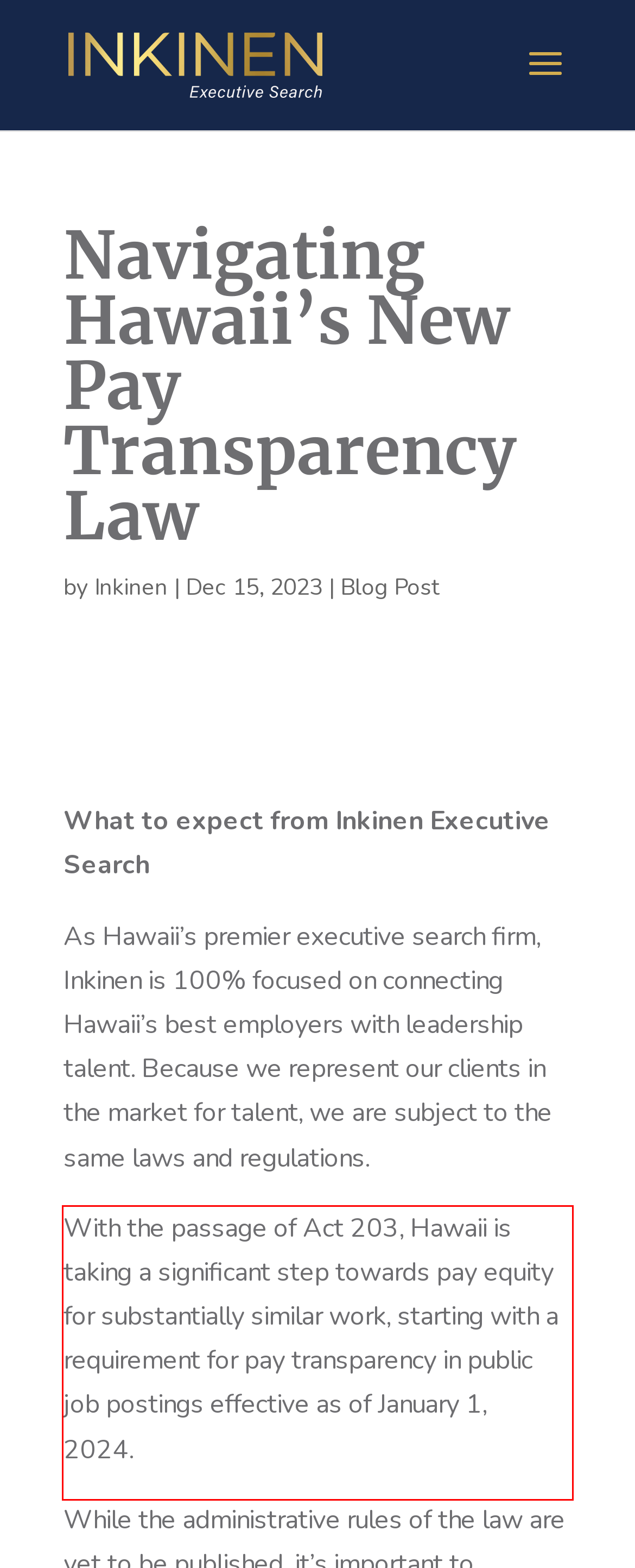Given a screenshot of a webpage with a red bounding box, extract the text content from the UI element inside the red bounding box.

With the passage of Act 203, Hawaii is taking a significant step towards pay equity for substantially similar work, starting with a requirement for pay transparency in public job postings effective as of January 1, 2024.